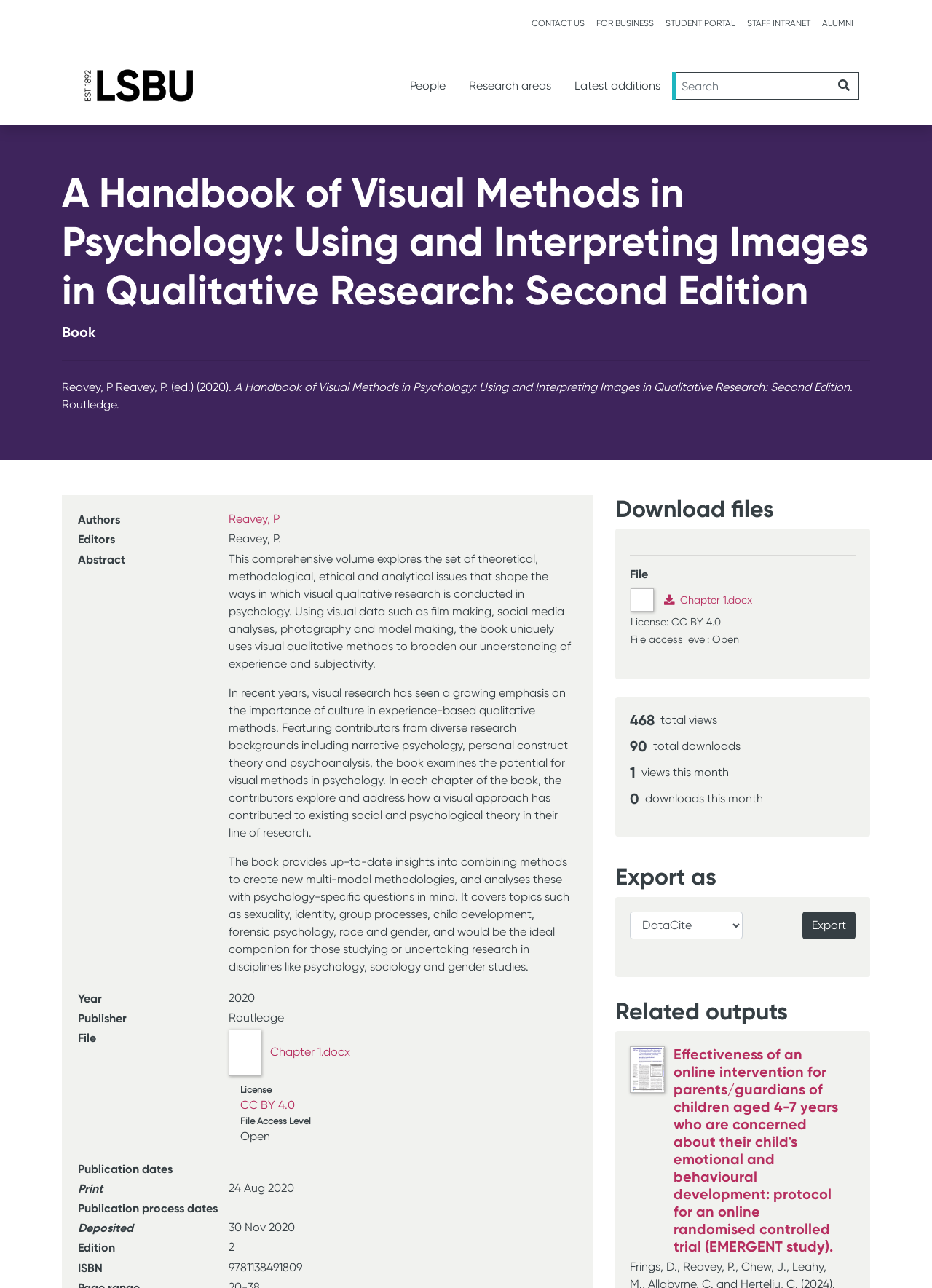Who is the editor of the book?
Use the information from the image to give a detailed answer to the question.

The editor of the book can be found in the row element with the rowheader 'Editors' and gridcell 'Reavey, P.'. This row element is located in the table section of the webpage and has a bounding box coordinate of [0.082, 0.411, 0.621, 0.426].